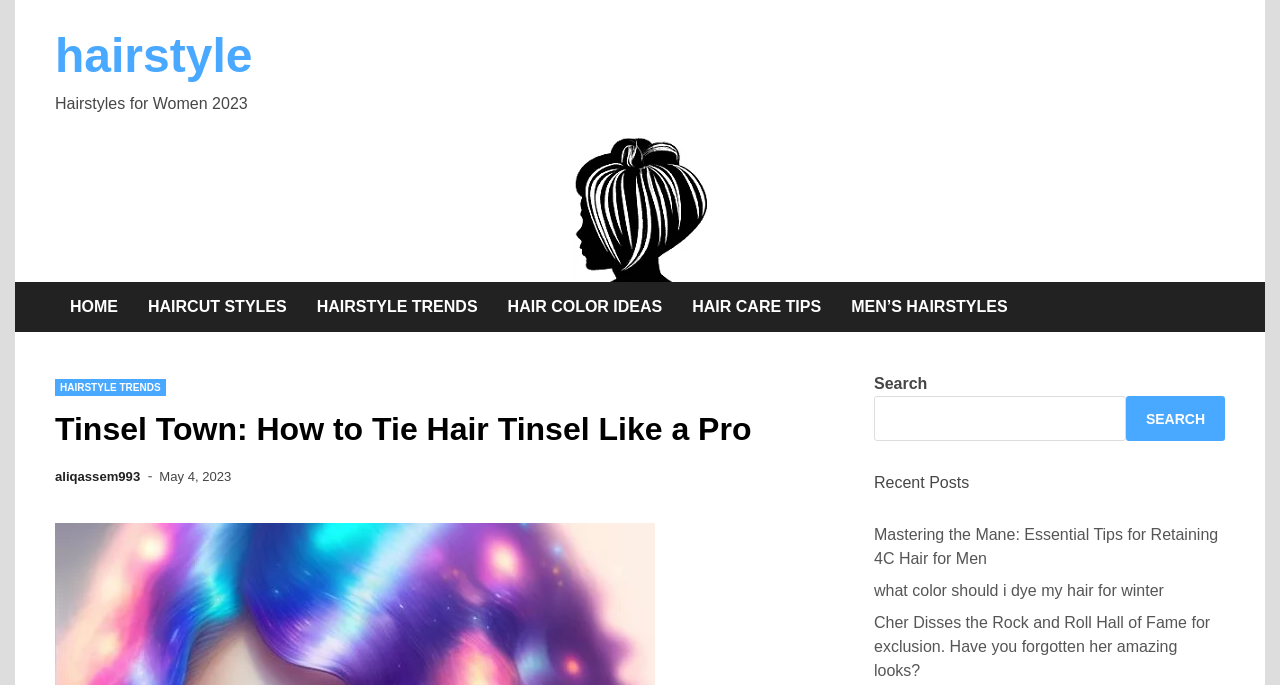Please find and report the bounding box coordinates of the element to click in order to perform the following action: "Read the article about Tinsel Town". The coordinates should be expressed as four float numbers between 0 and 1, in the format [left, top, right, bottom].

[0.043, 0.597, 0.652, 0.658]